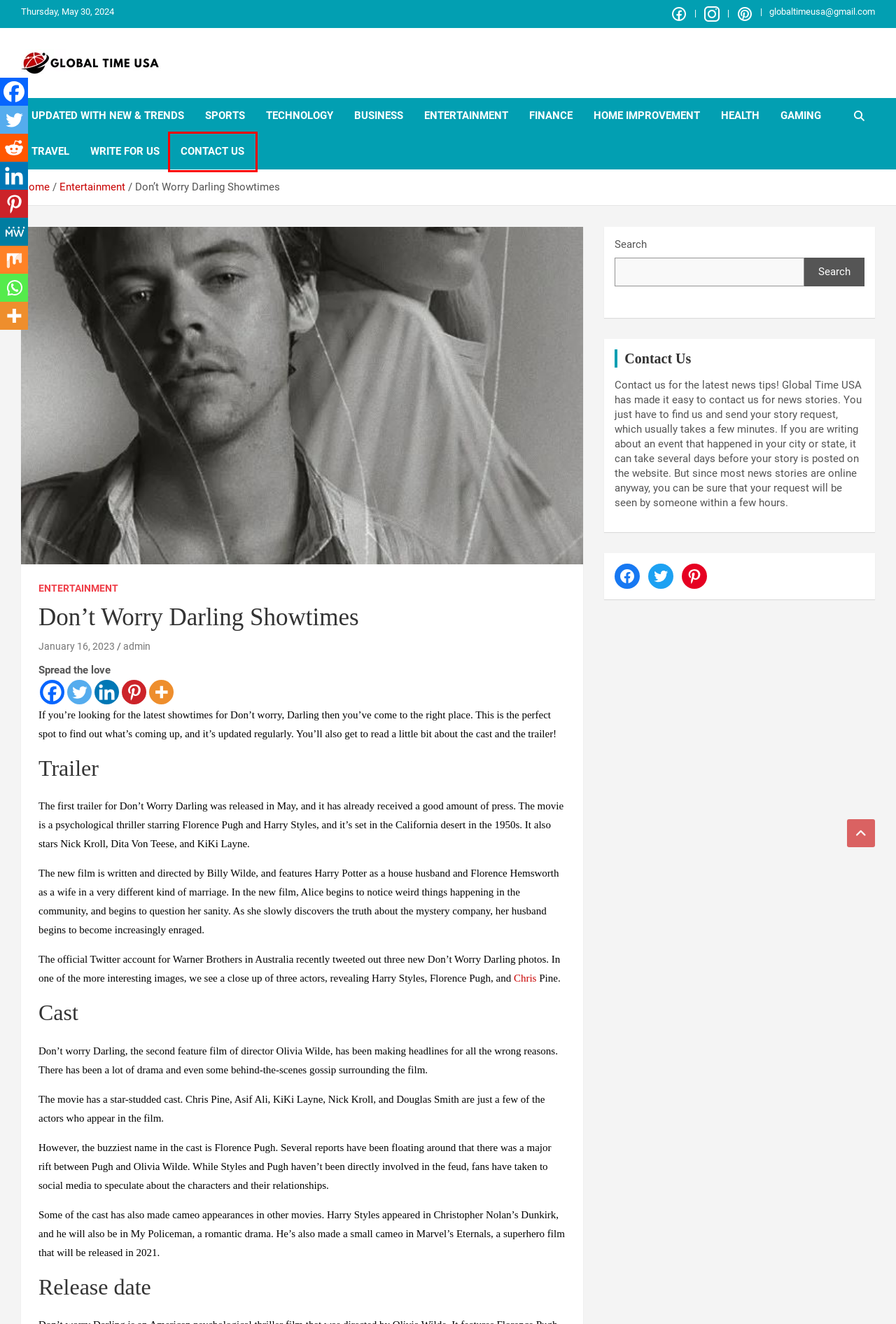You’re provided with a screenshot of a webpage that has a red bounding box around an element. Choose the best matching webpage description for the new page after clicking the element in the red box. The options are:
A. Updated with New & Trends - Global TIME USA
B. Home Improvement Archives - Global TIME USA
C. Travel Archives - Global TIME USA
D. Write For Us - Global TIME USA
E. Sports Archives - Global TIME USA
F. Gaming Archives - Global TIME USA
G. Contact Us - Global TIME USA
H. Technology Archives - Global TIME USA

G